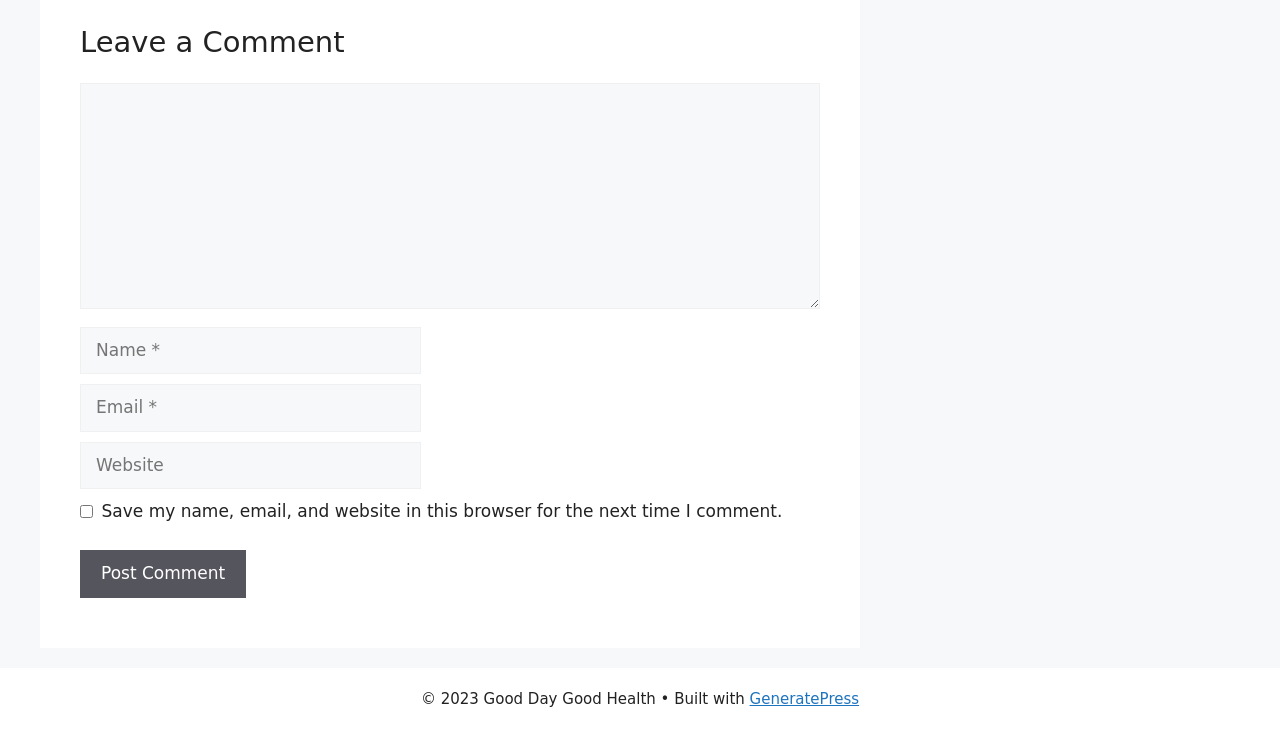Identify the bounding box for the given UI element using the description provided. Coordinates should be in the format (top-left x, top-left y, bottom-right x, bottom-right y) and must be between 0 and 1. Here is the description: GeneratePress

[0.586, 0.945, 0.671, 0.969]